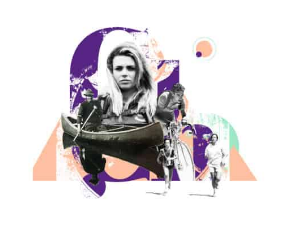What is the purpose of the abstract shapes in the backdrop?
Analyze the screenshot and provide a detailed answer to the question.

The abstract shapes and elements in vibrant colors in the backdrop contribute to a lively aesthetic, which is mentioned in the caption as part of the overall composition that evokes a sense of energy and excitement.